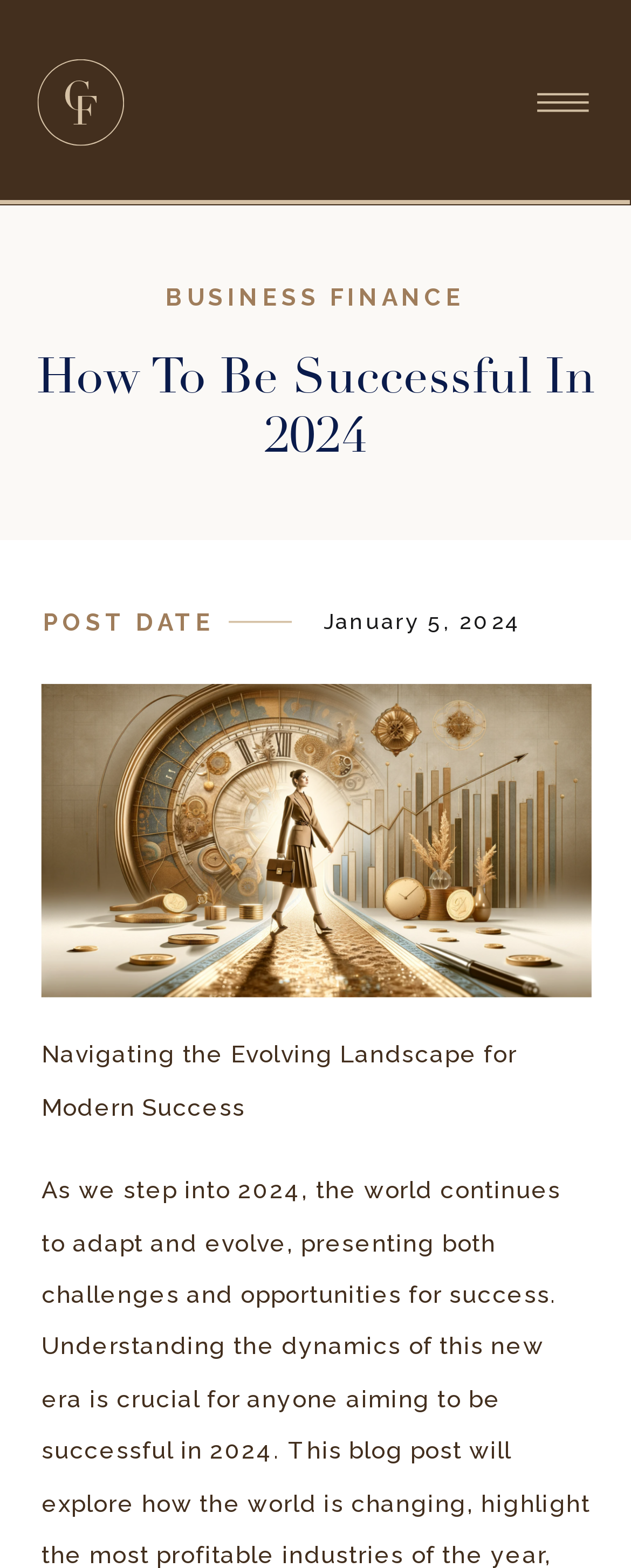Please find the bounding box coordinates in the format (top-left x, top-left y, bottom-right x, bottom-right y) for the given element description. Ensure the coordinates are floating point numbers between 0 and 1. Description: Business Finance

[0.263, 0.181, 0.737, 0.199]